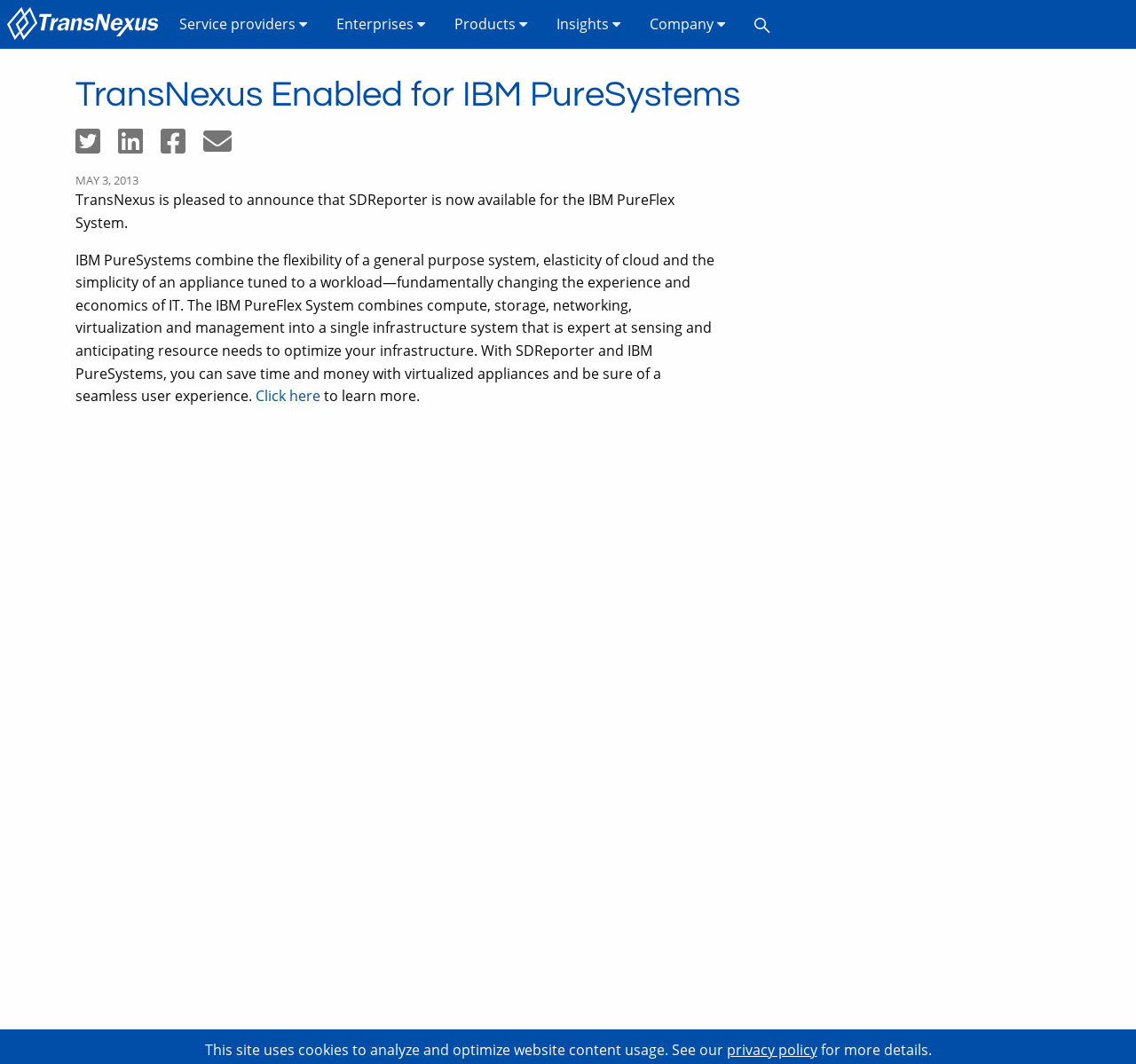Please determine the bounding box coordinates of the element's region to click for the following instruction: "Learn more about SDReporter".

[0.225, 0.363, 0.282, 0.381]